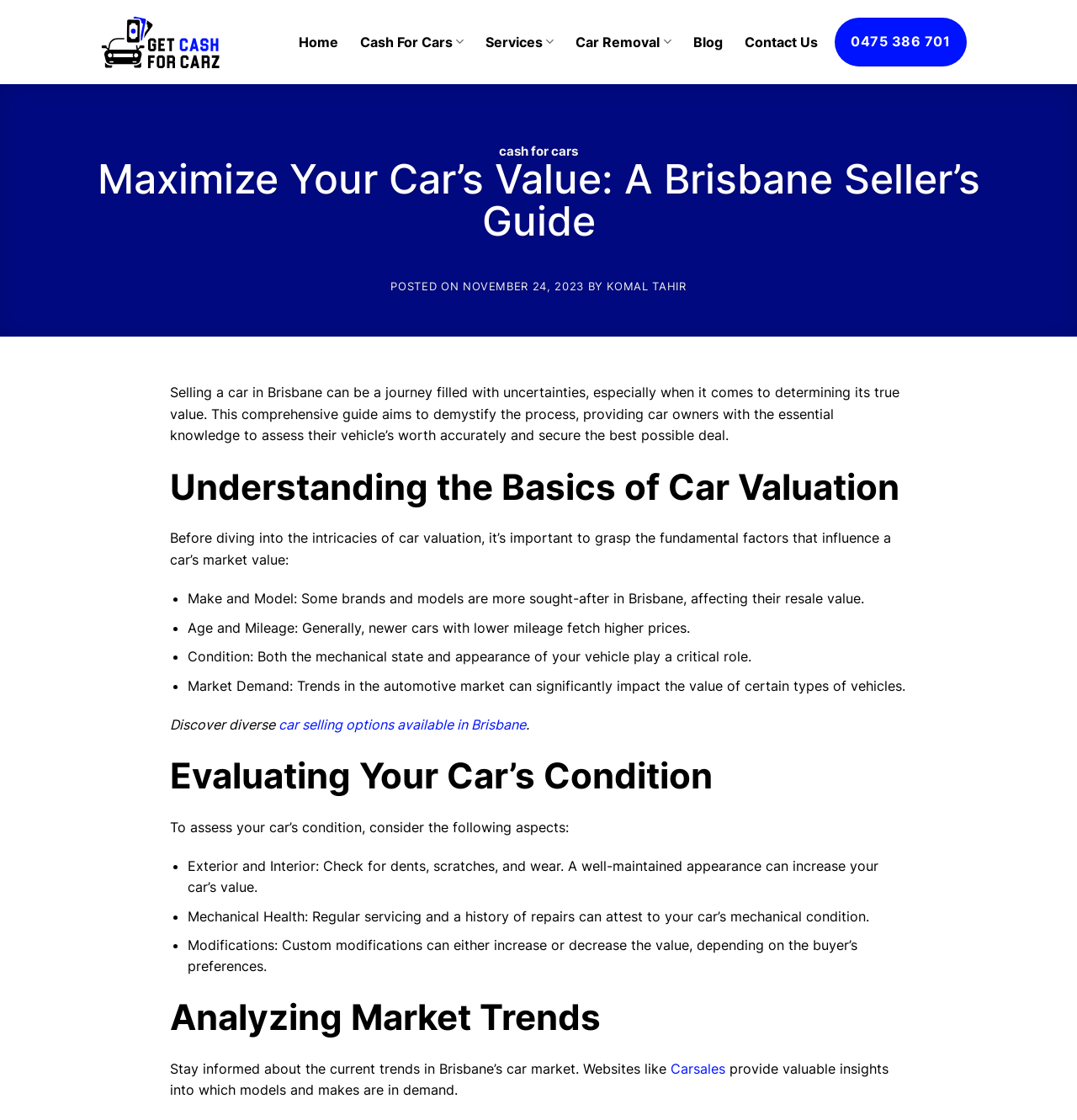What should you check when evaluating your car's condition?
Based on the image, give a concise answer in the form of a single word or short phrase.

Exterior, interior, mechanical health, modifications